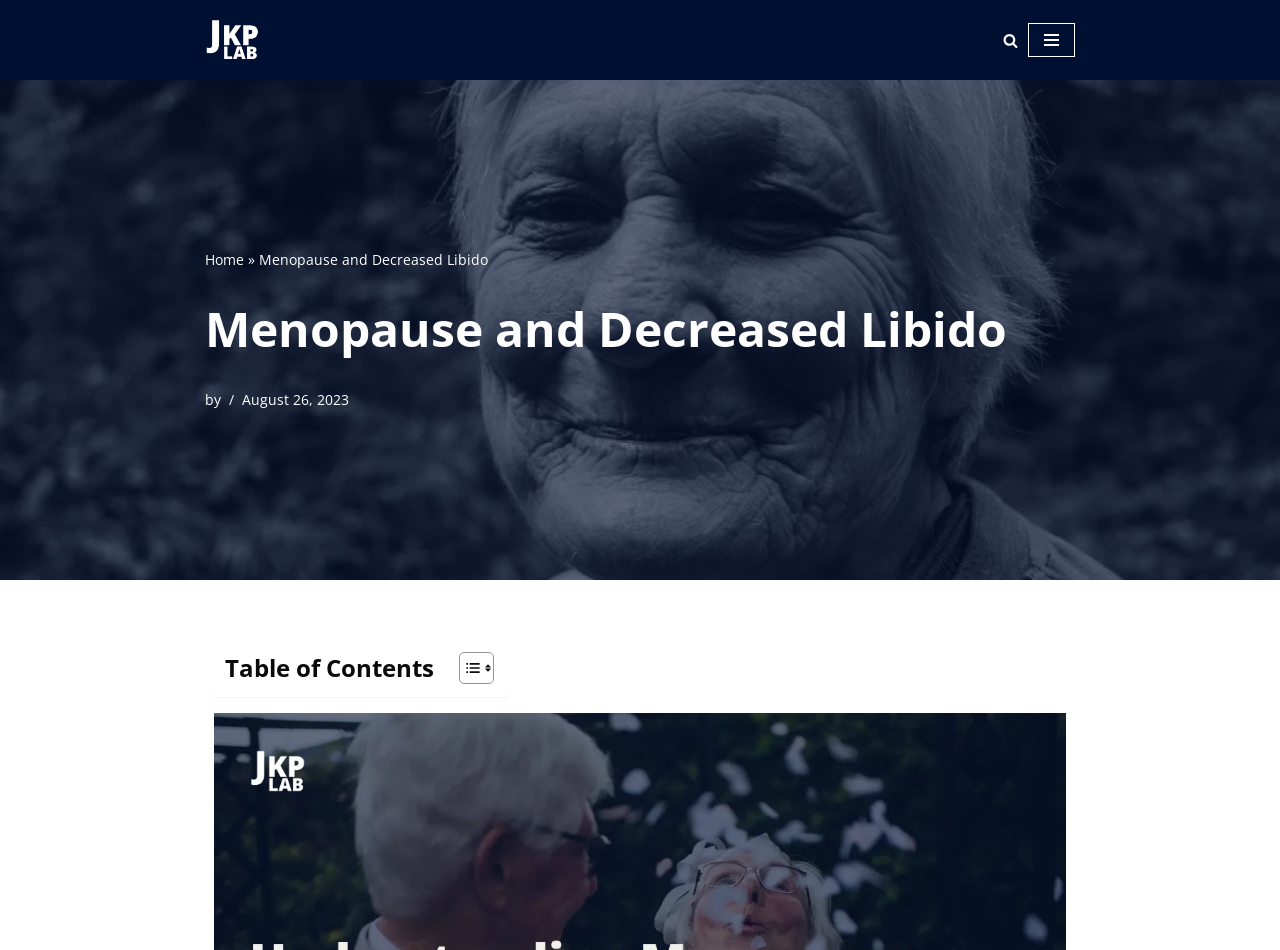Predict the bounding box of the UI element based on this description: "Navigation Menu".

[0.803, 0.024, 0.84, 0.06]